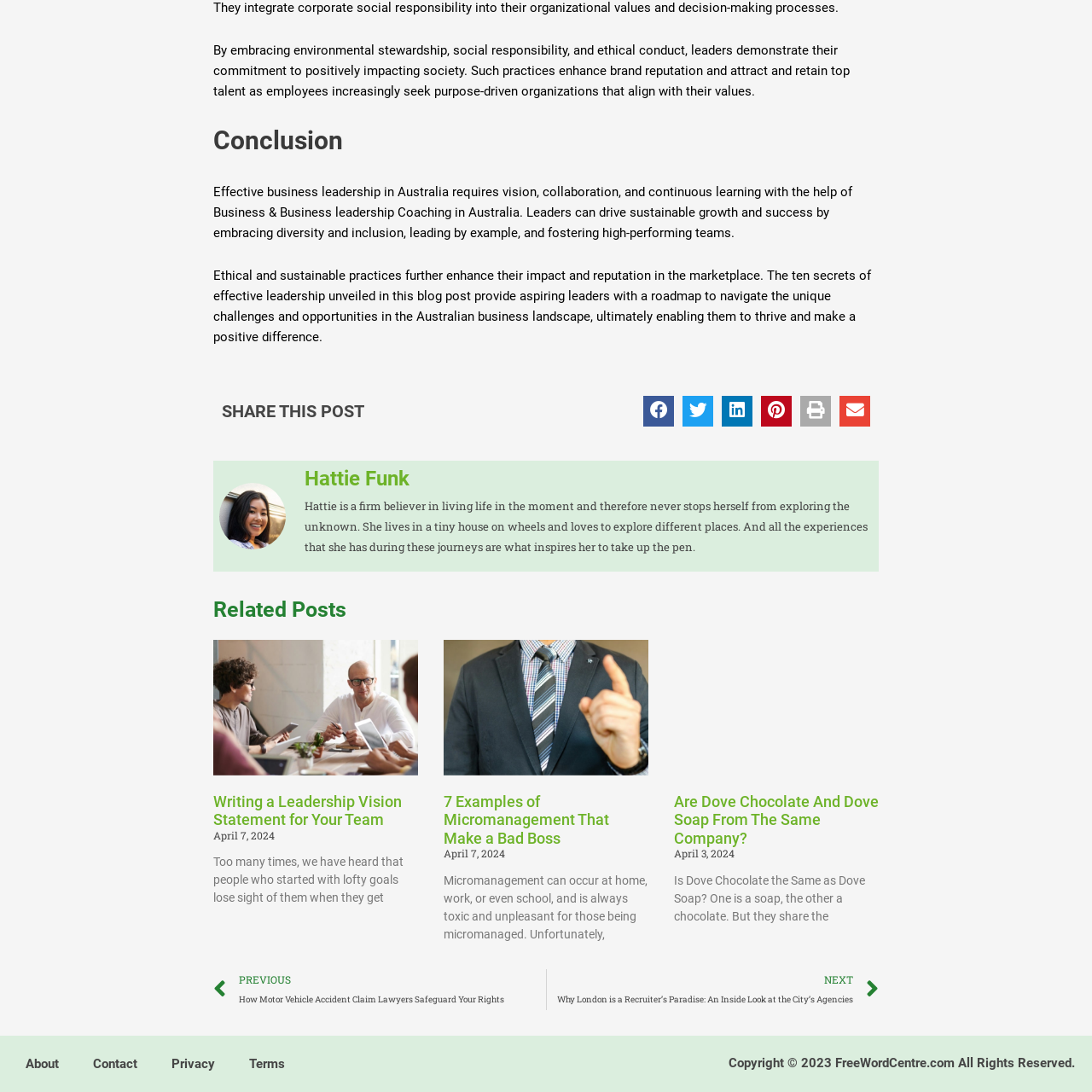Please identify the bounding box coordinates of the region to click in order to complete the task: "go to the page of CDK7". The coordinates must be four float numbers between 0 and 1, specified as [left, top, right, bottom].

None